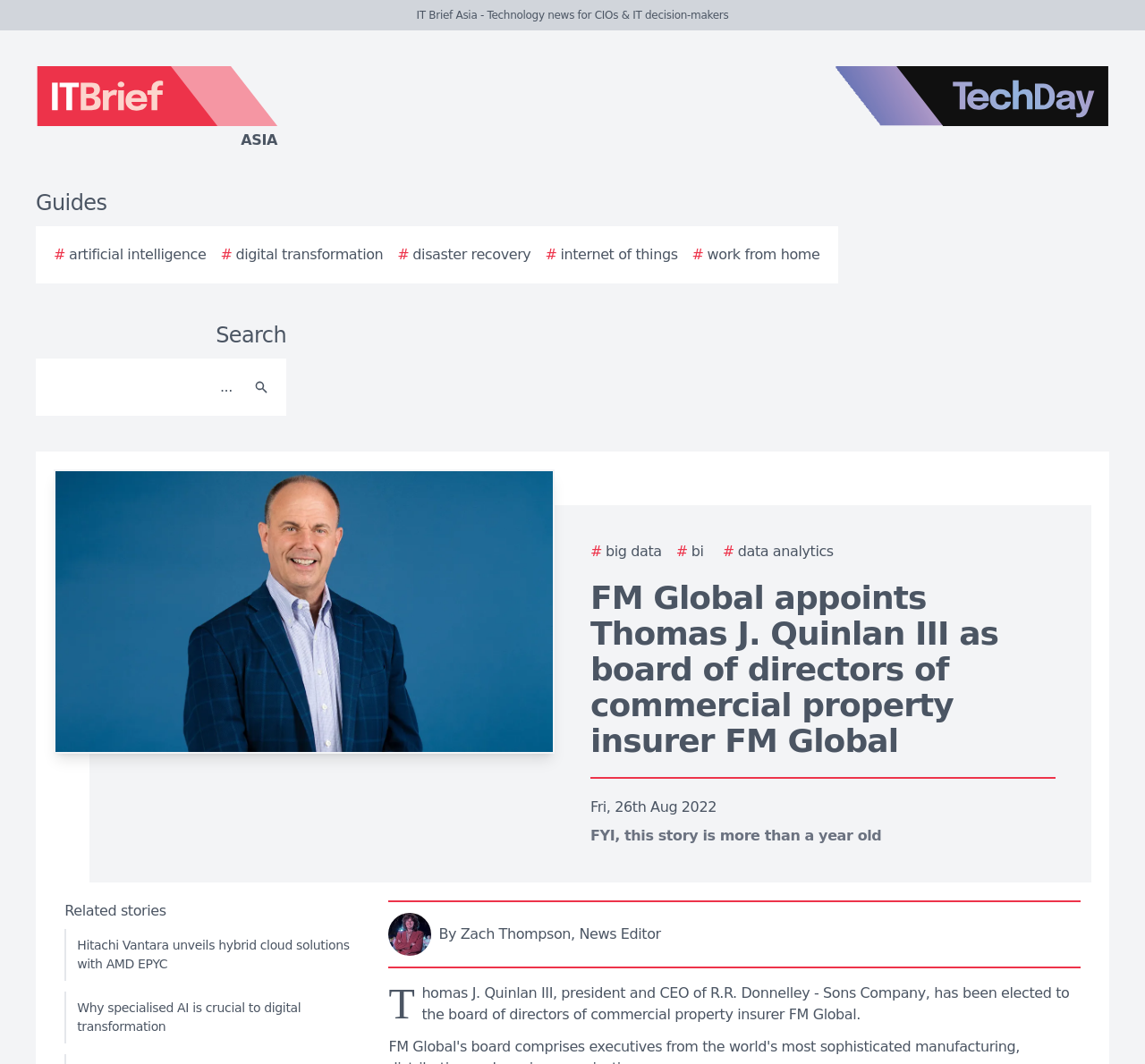Using a single word or phrase, answer the following question: 
What is the name of the news editor who wrote the article?

Zach Thompson